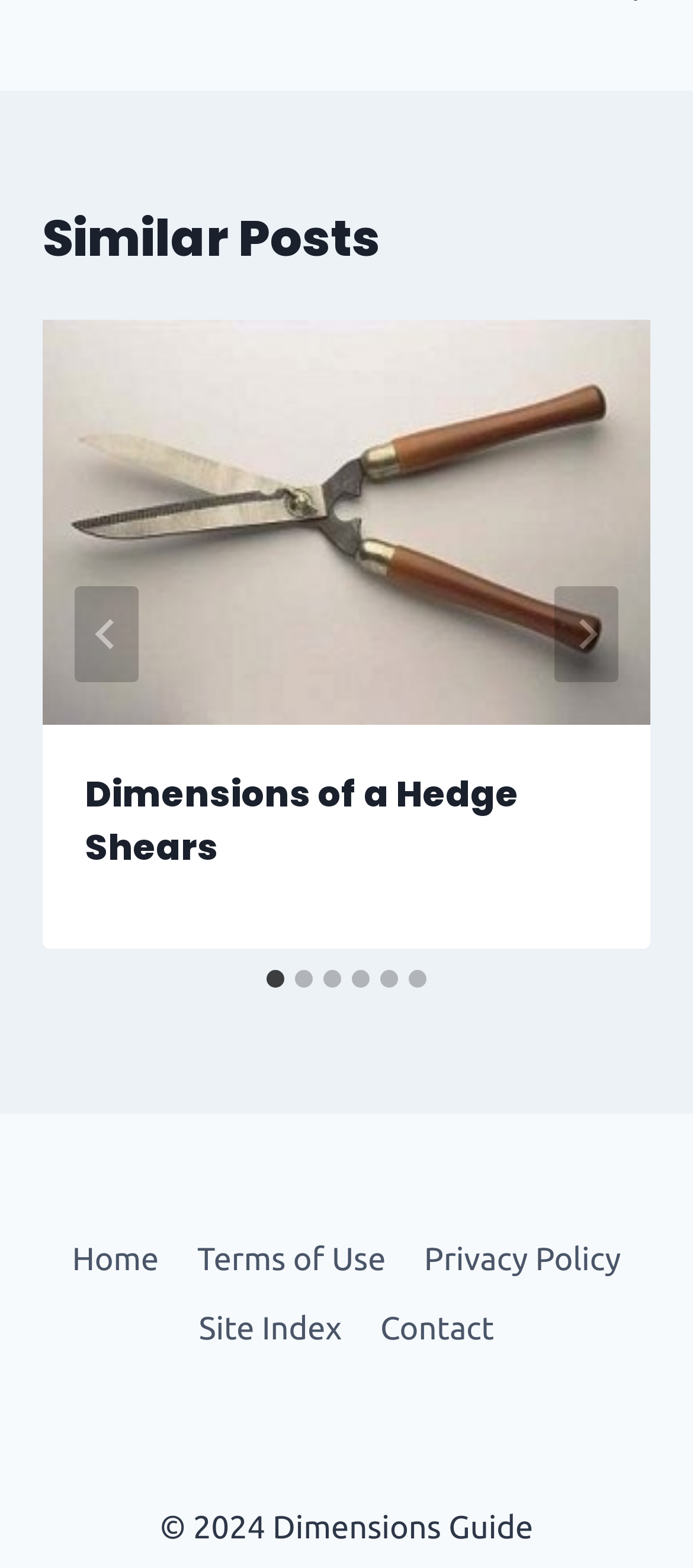Bounding box coordinates should be provided in the format (top-left x, top-left y, bottom-right x, bottom-right y) with all values between 0 and 1. Identify the bounding box for this UI element: Contact

[0.521, 0.826, 0.741, 0.87]